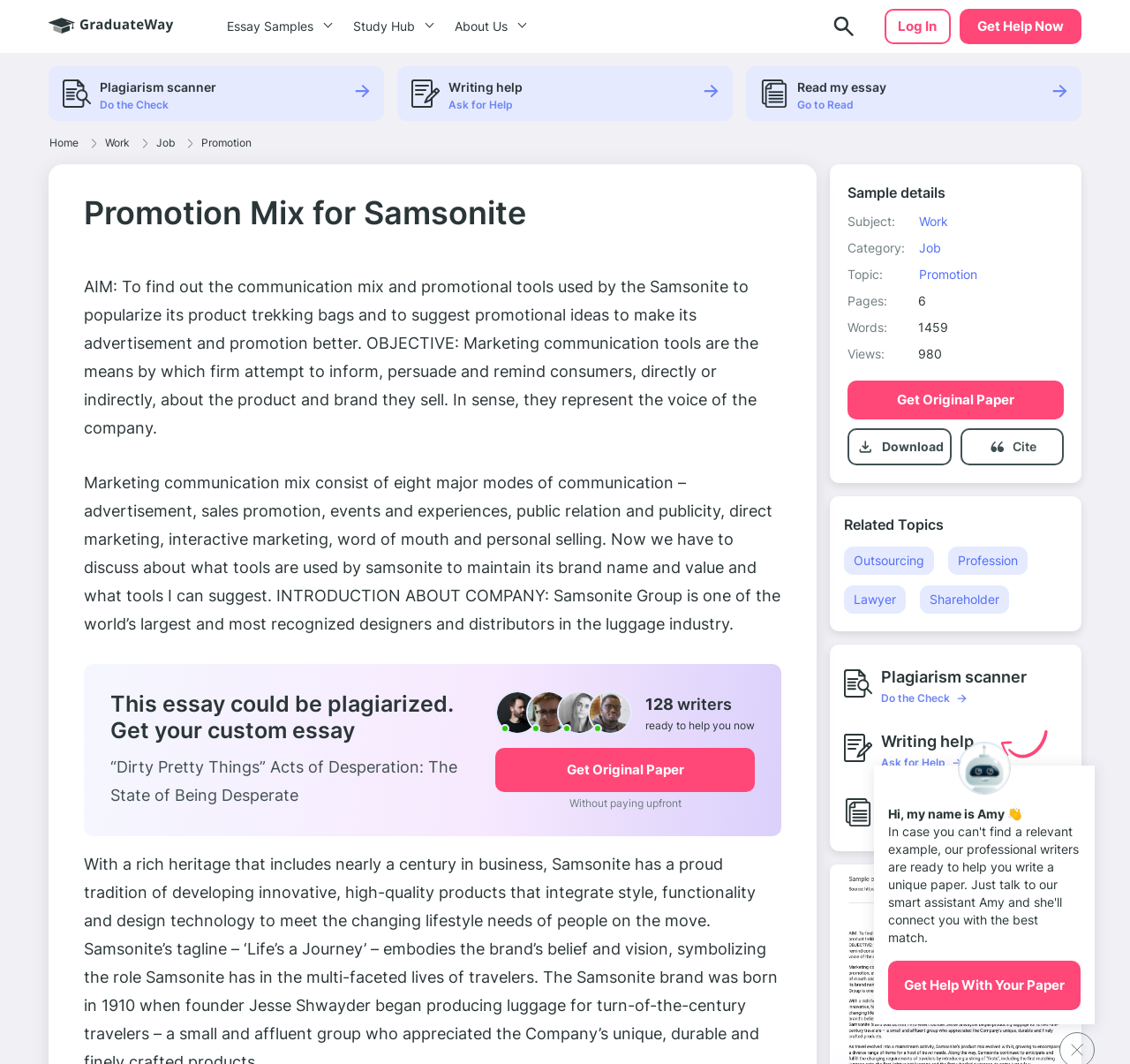Find the bounding box coordinates of the clickable region needed to perform the following instruction: "Click the 'Plagiarism scanner' button". The coordinates should be provided as four float numbers between 0 and 1, i.e., [left, top, right, bottom].

[0.088, 0.075, 0.191, 0.089]